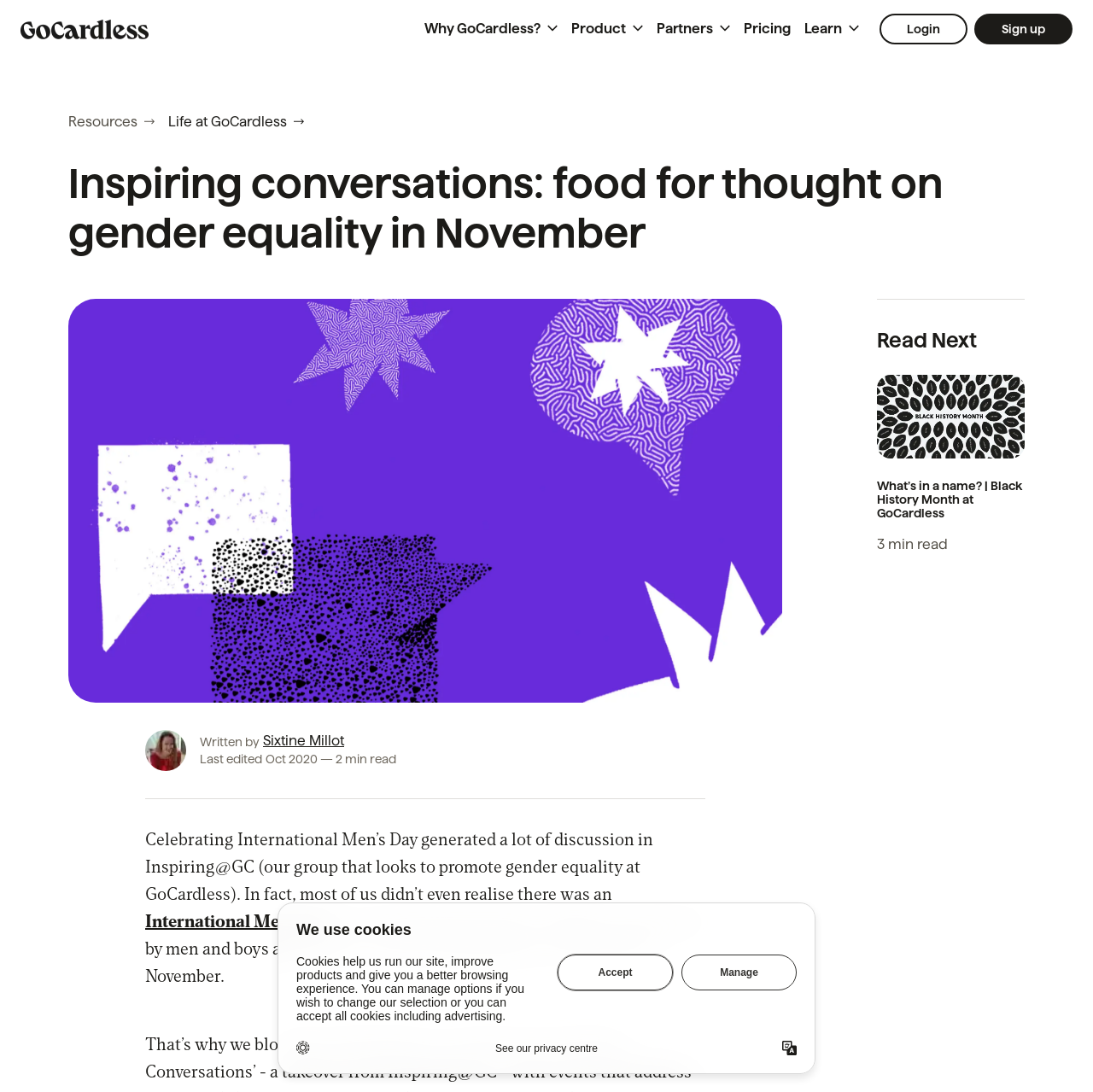What is the topic of the article written by Sixtine Millot?
Kindly offer a comprehensive and detailed response to the question.

I inferred this answer by looking at the context of the webpage, specifically the image of Sixtine Millot and the surrounding text which mentions 'Inspiring conversations: food for thought on gender equality in November'.